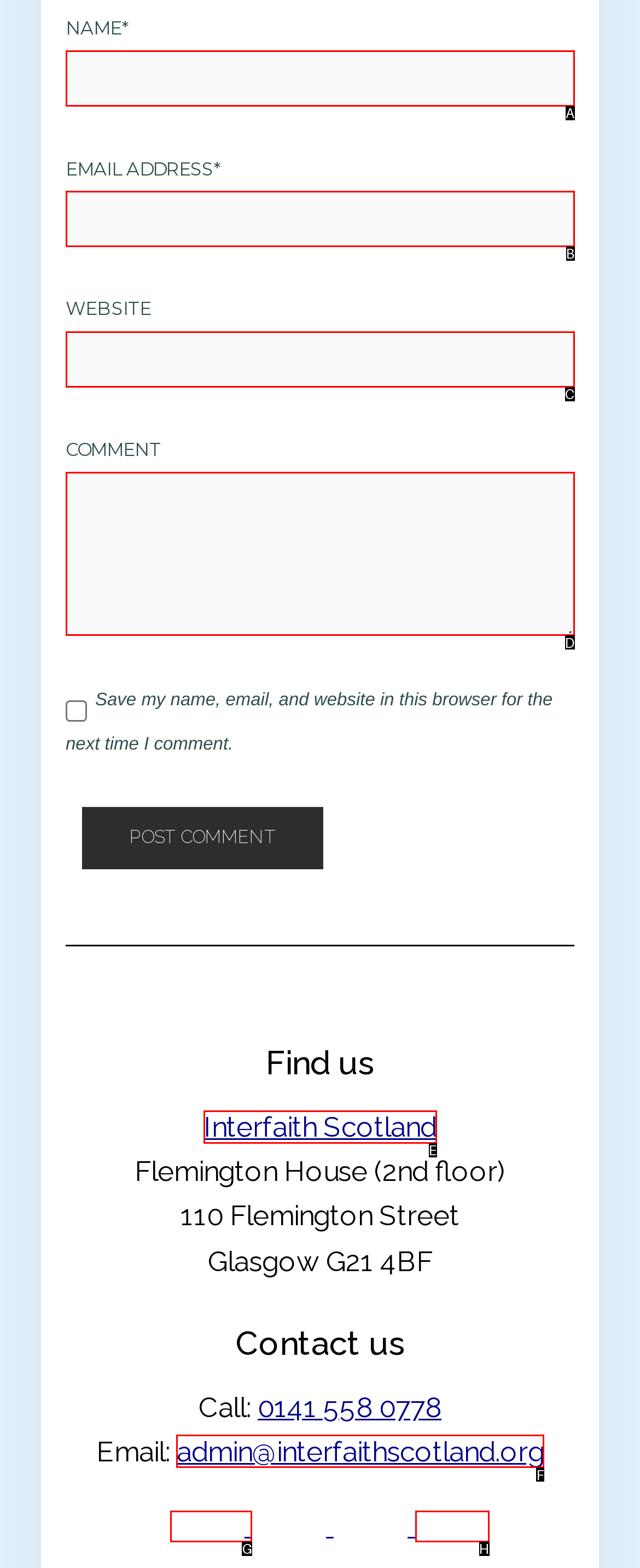Identify the letter of the UI element that corresponds to: Migrating to a Monorepo
Respond with the letter of the option directly.

None